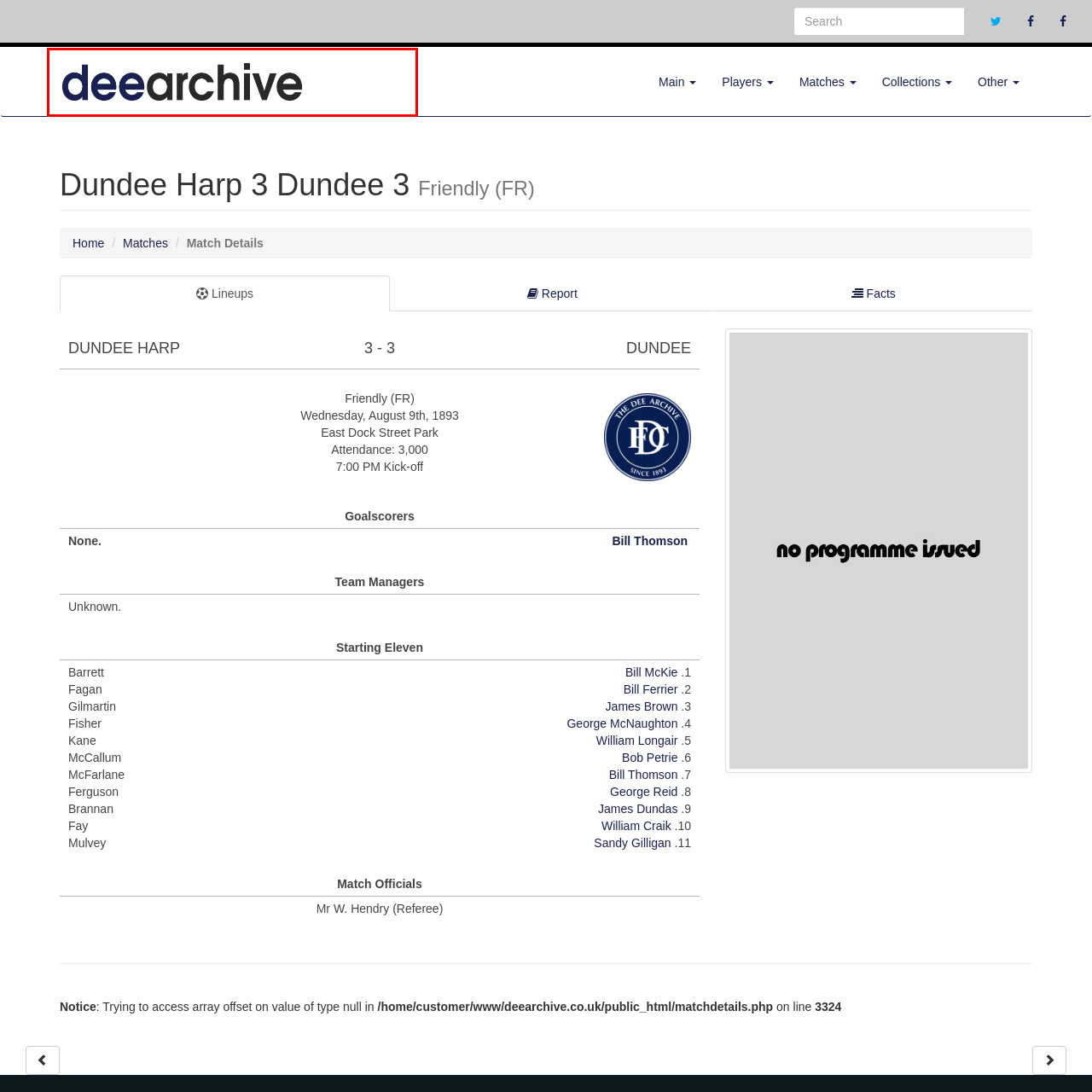Describe in detail what is depicted in the image enclosed by the red lines.

The image features a stylized logo or heading for "Dee Archive," presented in a modern and bold typeface. The word "Dee" is rendered in darker blue, while "archive" is in a lighter shade, emphasizing a clean and contemporary aesthetic. This visual representation likely reflects the identity of the website dedicated to archiving historical details, match information, and other significant data related to Dundee activities. The design suggests a focus on accessibility and user engagement, serving as a key navigation element on a webpage that showcases match details from historical events, such as the friendly match between Dundee Harp and Dundee that took place on August 9, 1893.